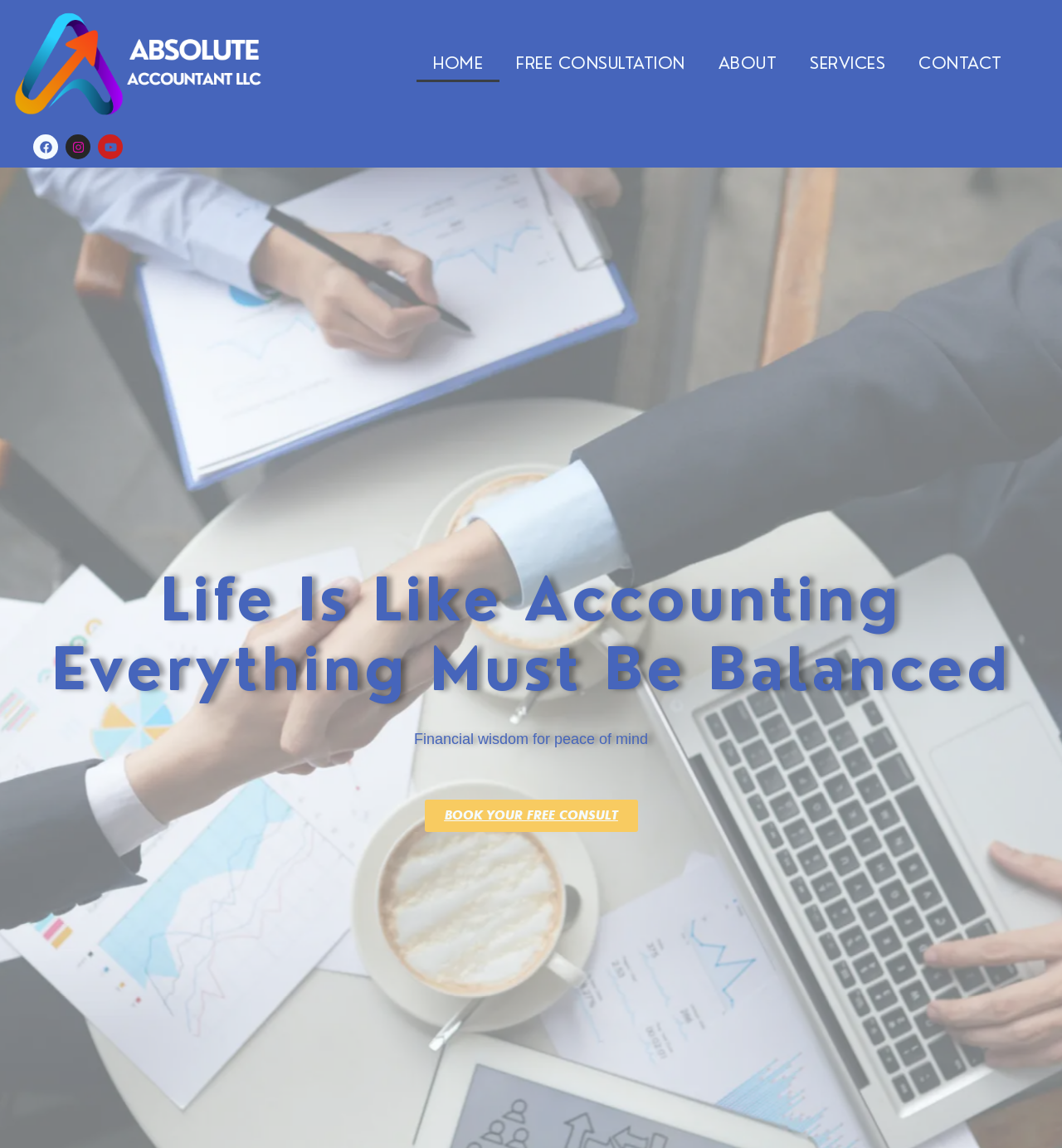Using the information from the screenshot, answer the following question thoroughly:
What is the topmost link on the webpage?

By analyzing the bounding box coordinates, I found that the link 'HOME' has the smallest y1 value (0.038) among all links, indicating it is the topmost link on the webpage.